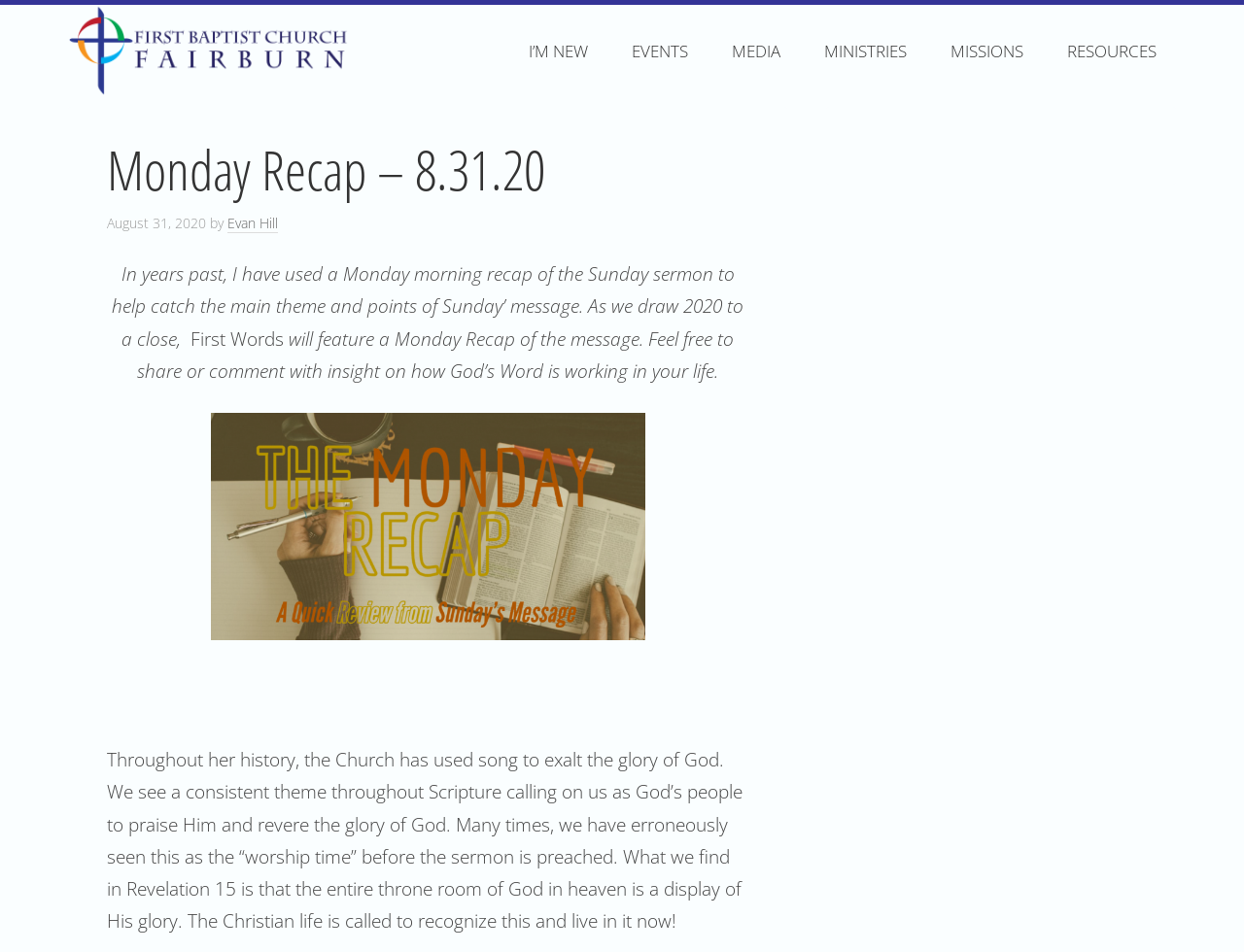What is the name of the church?
Please utilize the information in the image to give a detailed response to the question.

The name of the church can be found in the top-left corner of the webpage, where it says 'Monday Recap - 8.31.20 | FBC Fairburn'. This is likely the title of the webpage and the name of the church.